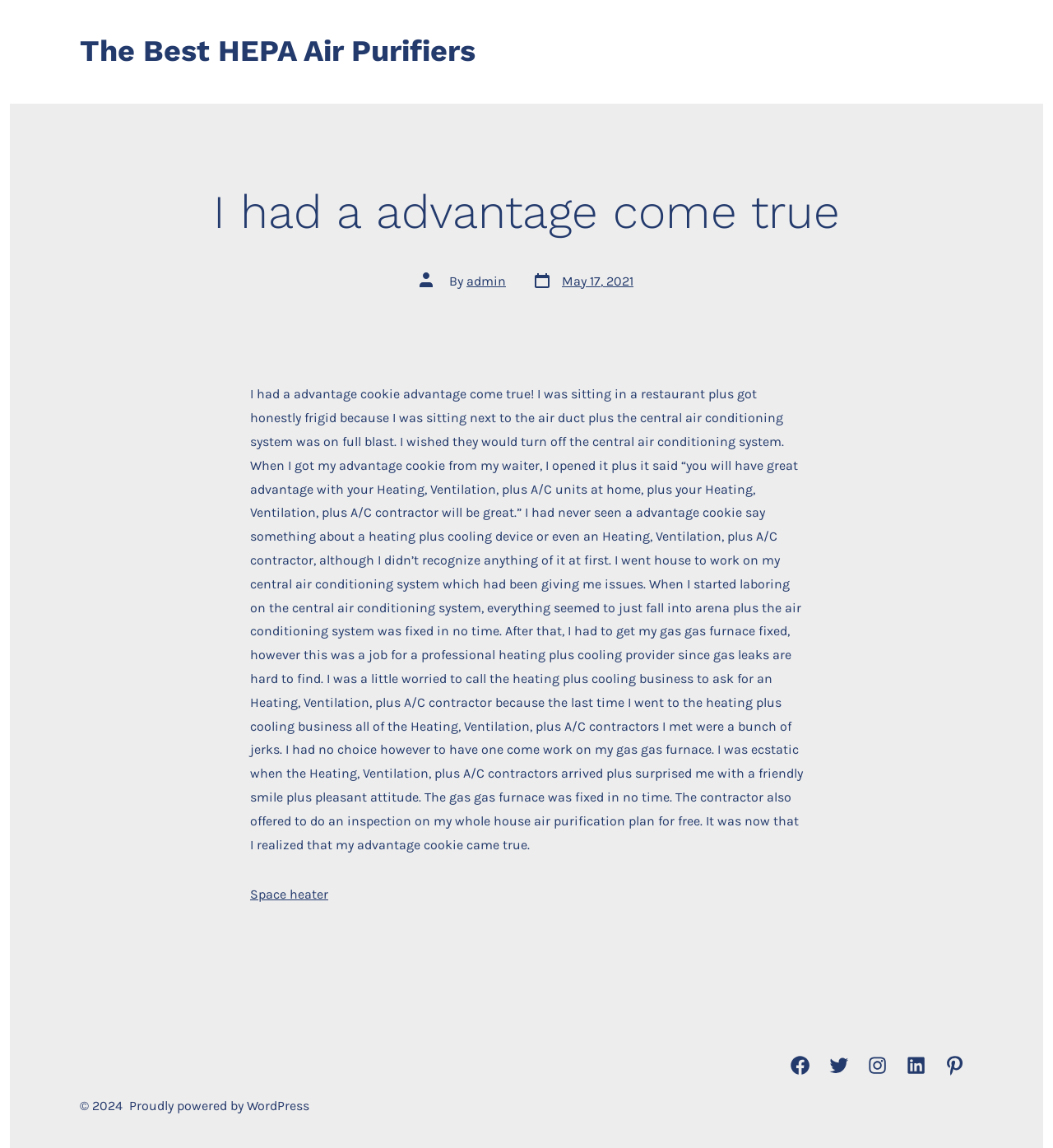Identify the bounding box coordinates for the region of the element that should be clicked to carry out the instruction: "Write an email". The bounding box coordinates should be four float numbers between 0 and 1, i.e., [left, top, right, bottom].

None